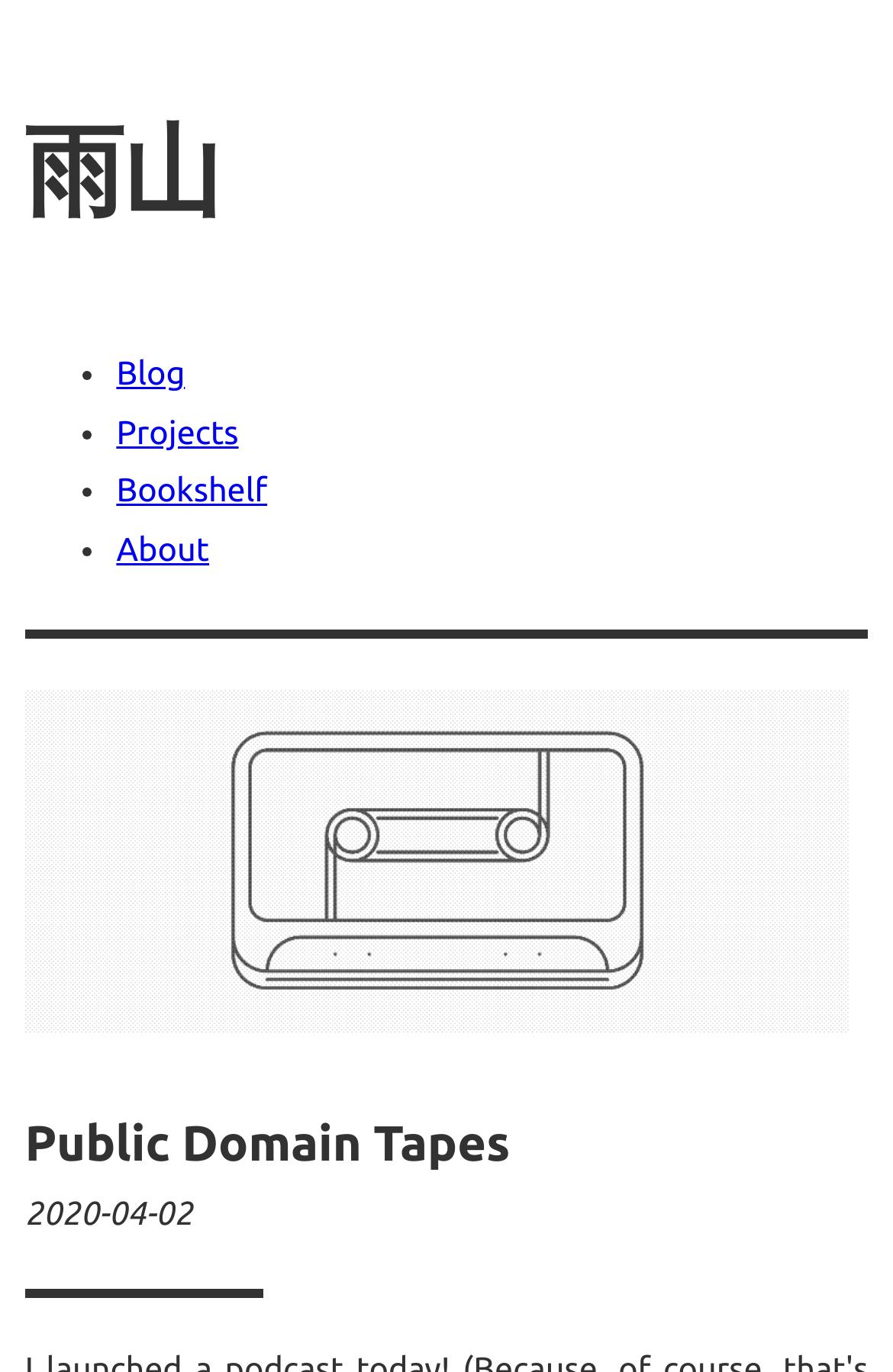What is the date mentioned on the webpage?
Answer with a single word or short phrase according to what you see in the image.

2020-04-02